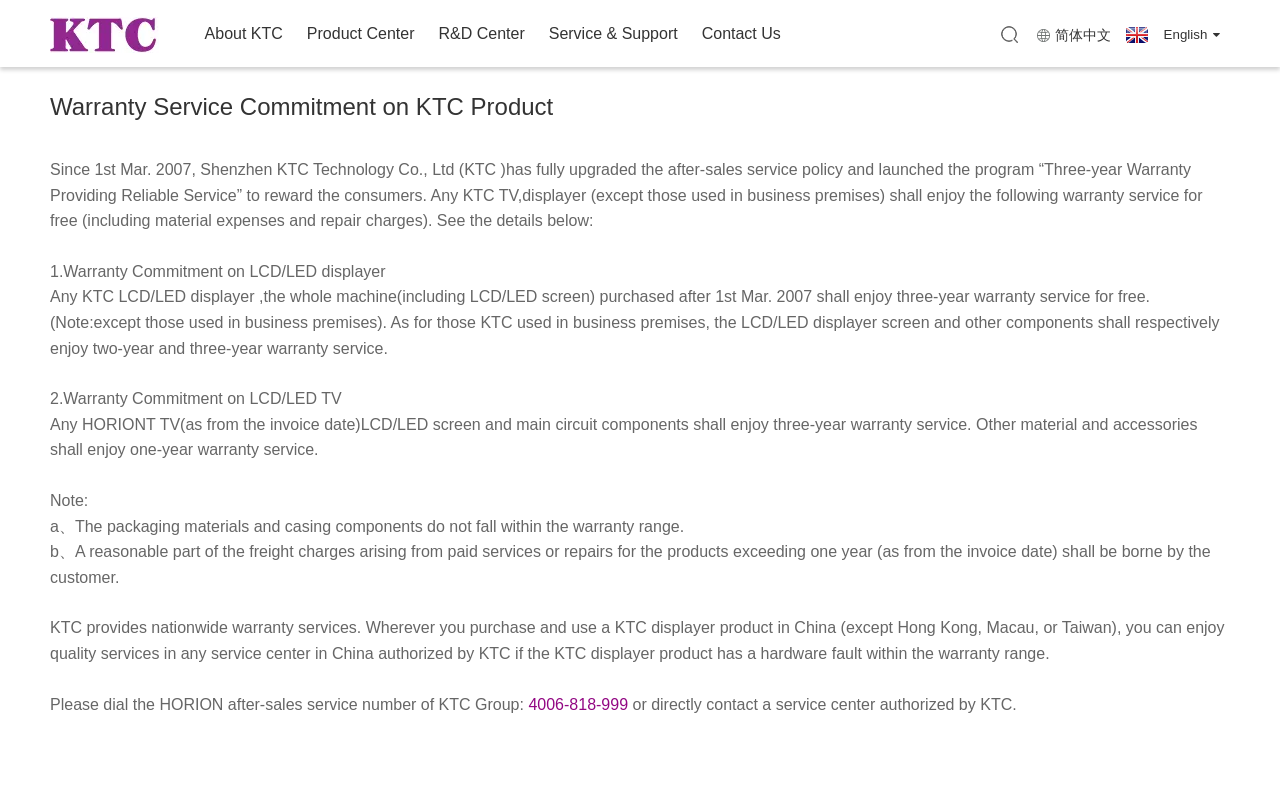Determine the bounding box coordinates for the area that should be clicked to carry out the following instruction: "View R&D Center".

[0.341, 0.0, 0.411, 0.082]